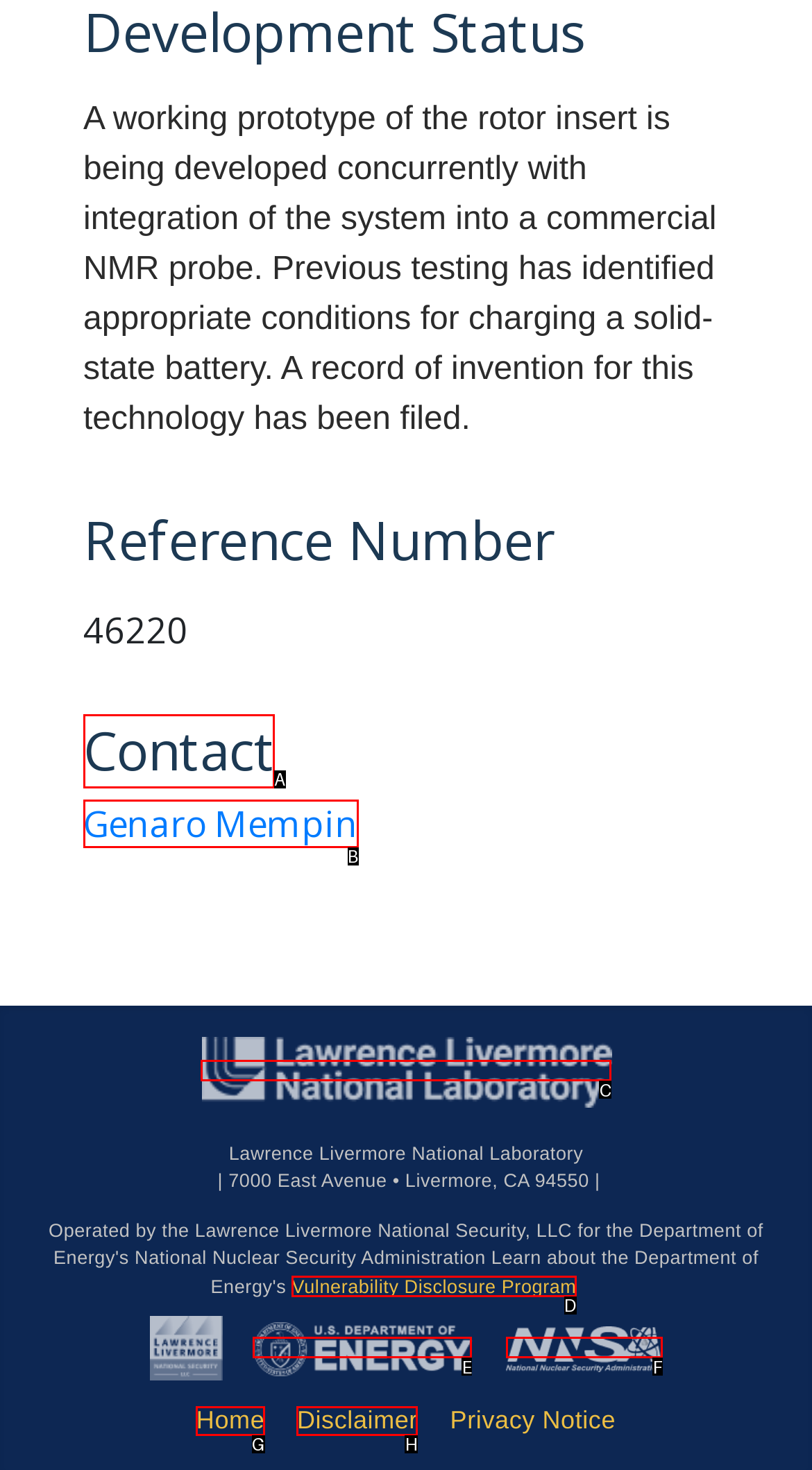Identify the letter of the correct UI element to fulfill the task: View the contact information from the given options in the screenshot.

A